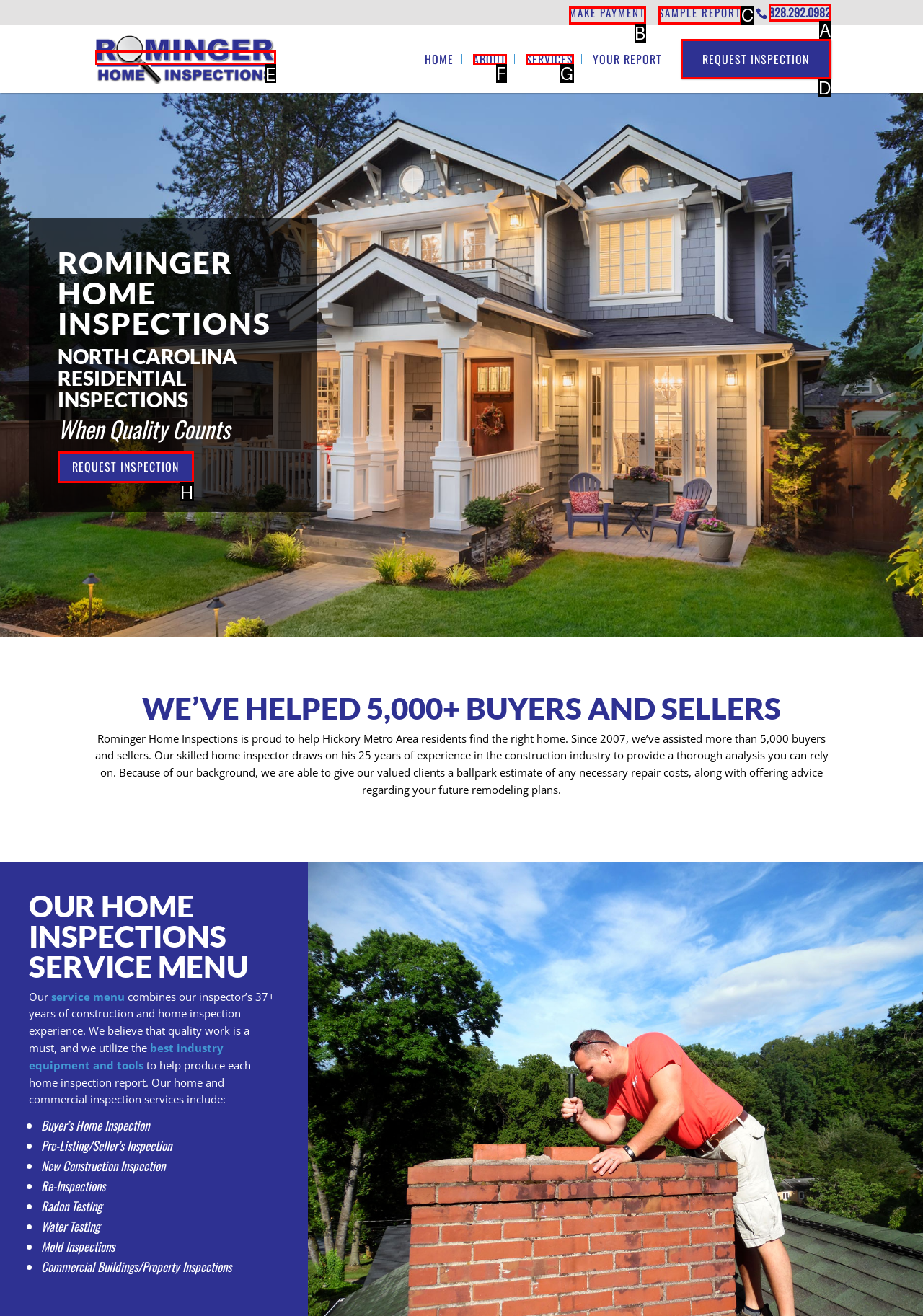Tell me which one HTML element I should click to complete the following task: Call the phone number Answer with the option's letter from the given choices directly.

None